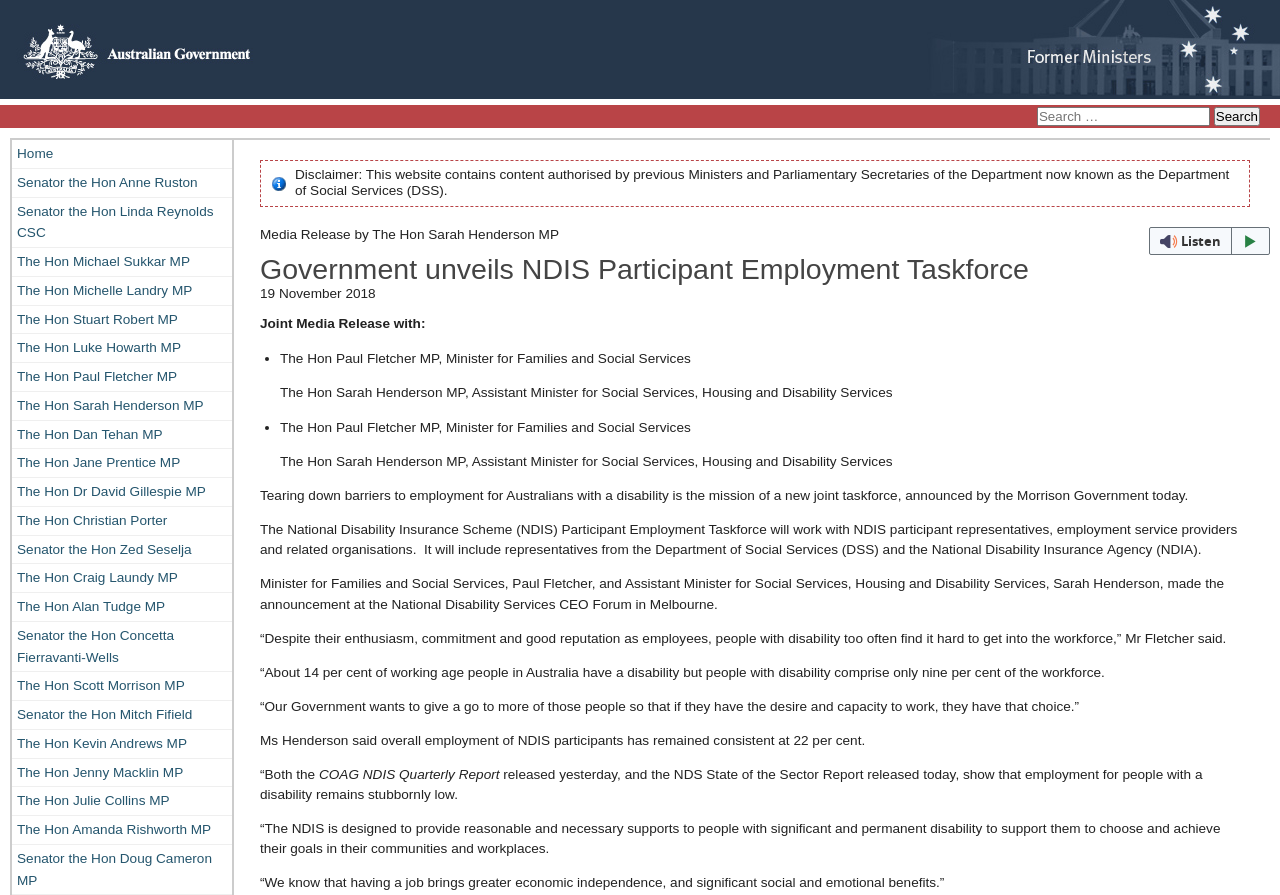Find the bounding box of the element with the following description: "parent_node: Search for:". The coordinates must be four float numbers between 0 and 1, formatted as [left, top, right, bottom].

[0.0, 0.094, 0.198, 0.111]